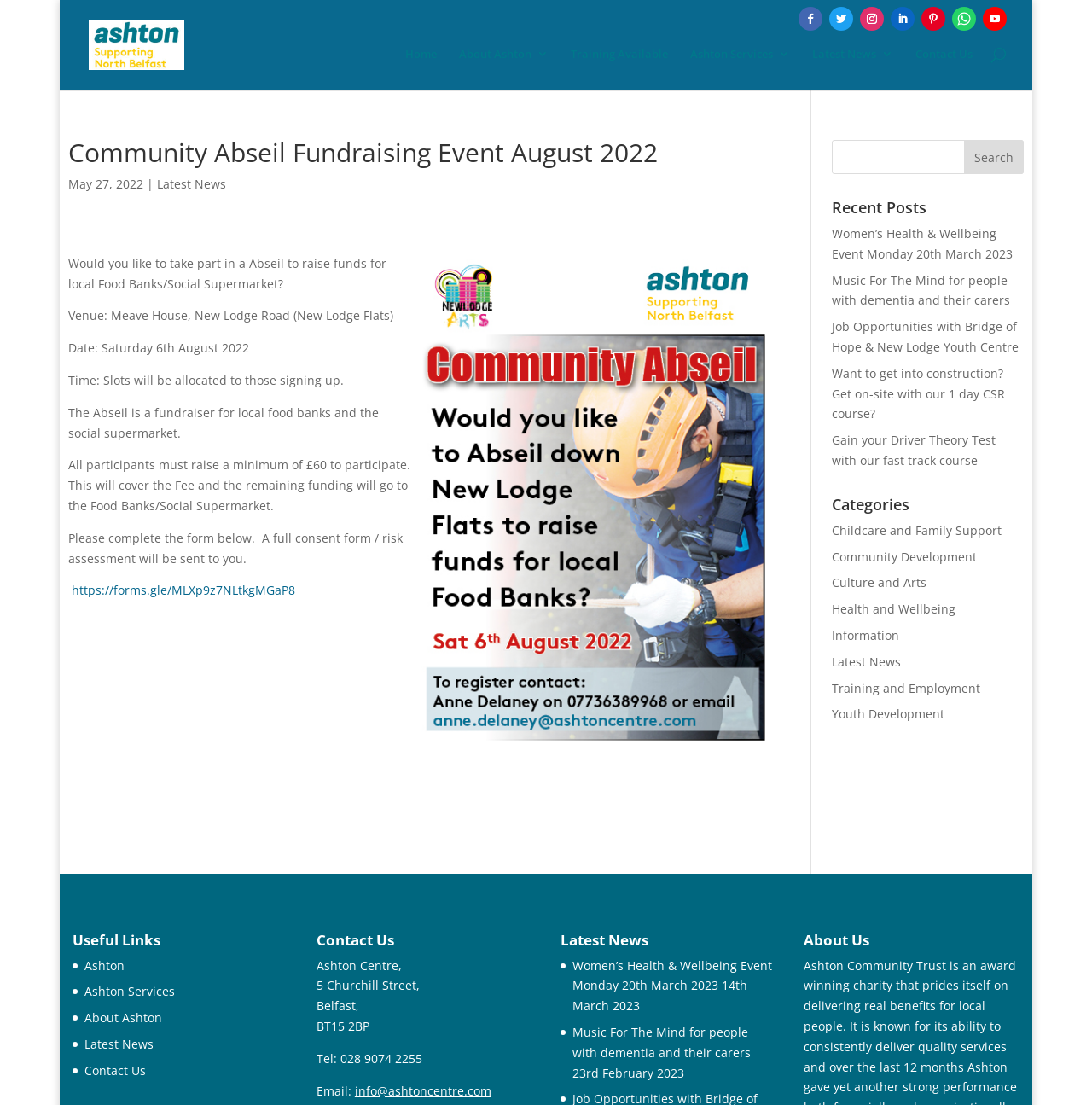What is the location of the Abseil event?
Please provide a comprehensive answer based on the details in the screenshot.

The location of the Abseil event can be found in the text on the webpage, which states 'Venue: Meave House, New Lodge Road (New Lodge Flats)'. This indicates that the event will take place at this specific location.